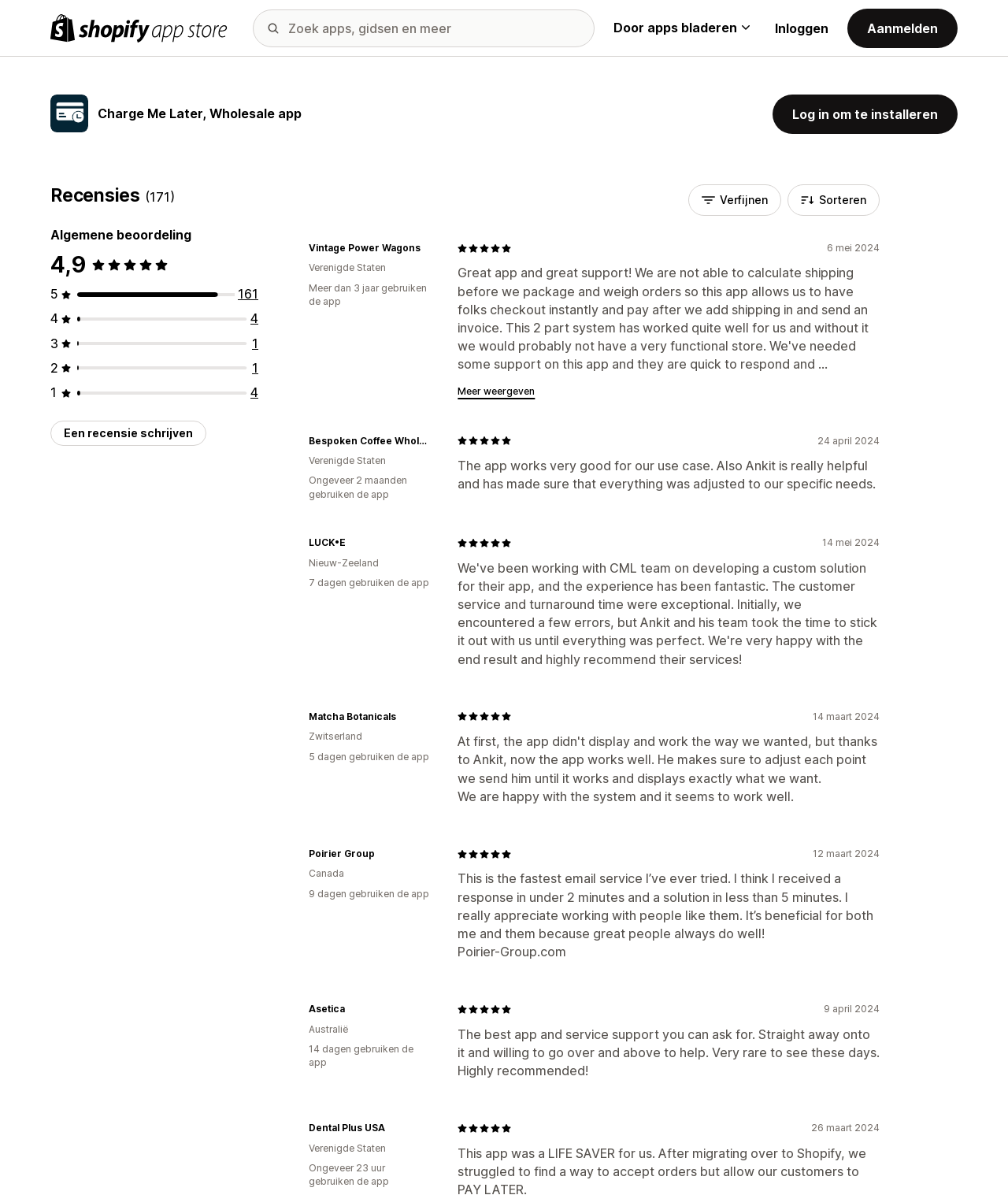Summarize the webpage in an elaborate manner.

This webpage appears to be a product page for a Shopify app called "Charge Me Later, Wholesale app" on the Shopify App Store. At the top left corner, there is a logo of the Shopify App Store, accompanied by a search box and a button to browse apps. On the top right corner, there are links to log in and sign up.

Below the top section, there is a heading that reads "Charge Me Later, Wholesale app" with a rating of 4.9 out of 5 stars, based on 171 reviews. There are also buttons to log in to install the app and to write a review.

The page then displays a list of reviews from customers, each with a rating of 5 out of 5 stars, along with their usernames, locations, and the duration they have been using the app. The reviews are accompanied by the dates they were written. The customers have provided positive feedback about the app, praising its functionality and the helpfulness of the support team.

On the right side of the page, there are buttons to refine the reviews and sort them. There is also an image of 5 out of 5 stars, which is repeated for each review. At the bottom of the page, there is a button to show more reviews.

Overall, the page provides information about the Charge Me Later, Wholesale app, including its features and customer reviews, to help potential customers make an informed decision about whether to install the app.